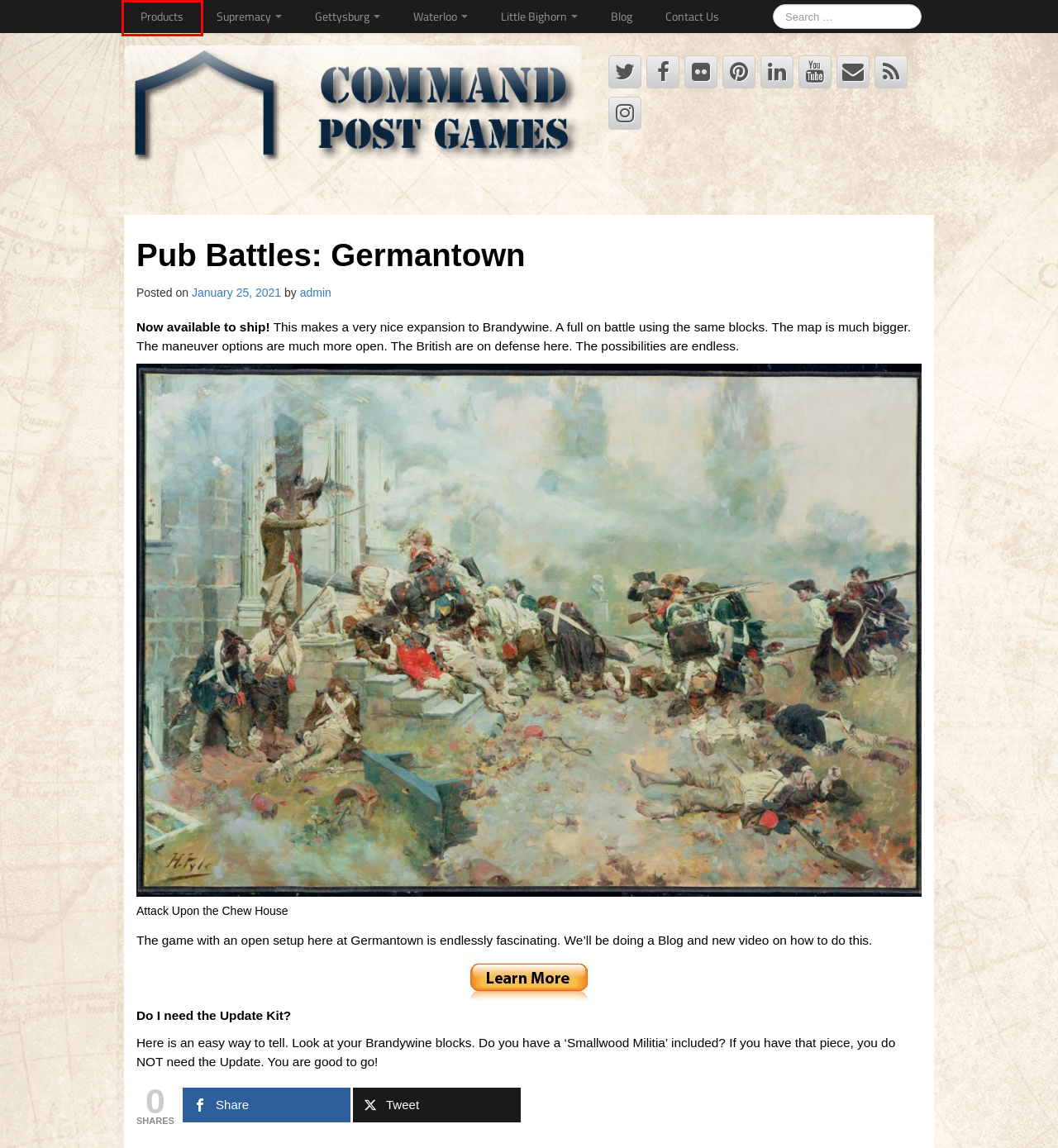Look at the screenshot of a webpage that includes a red bounding box around a UI element. Select the most appropriate webpage description that matches the page seen after clicking the highlighted element. Here are the candidates:
A. Shop – Command Post Games
B. Gettysburg – Command Post Games
C. Command Post Games – Strategy Board Games  Napoleon Waterloo Gettysburg Bulge Supremacy
D. Little Bighorn – Command Post Games
E. Contact Us – Command Post Games
F. Command Post Games
G. Supremacy 2020 -Game of Superpowers – Command Post Games
H. admin – Command Post Games

A